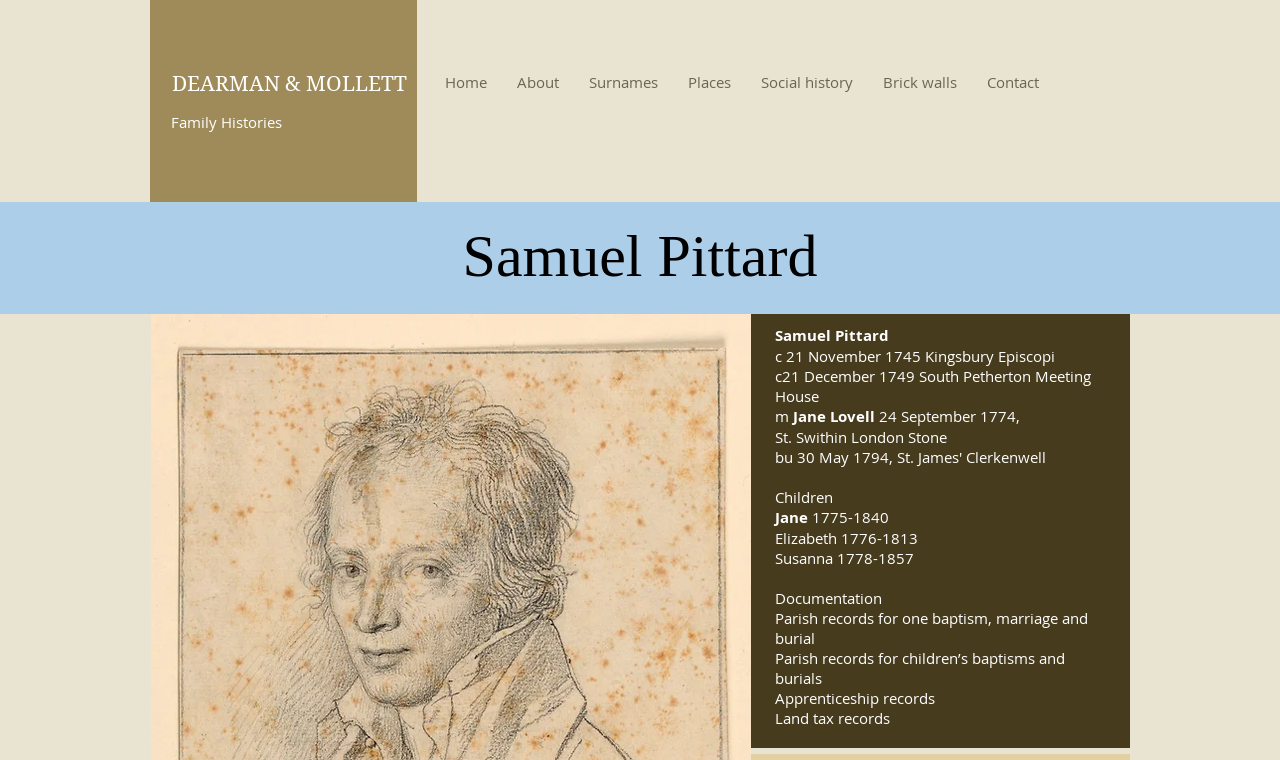Give a one-word or one-phrase response to the question: 
What is the name of the meeting house where Samuel Pittard was born?

South Petherton Meeting House